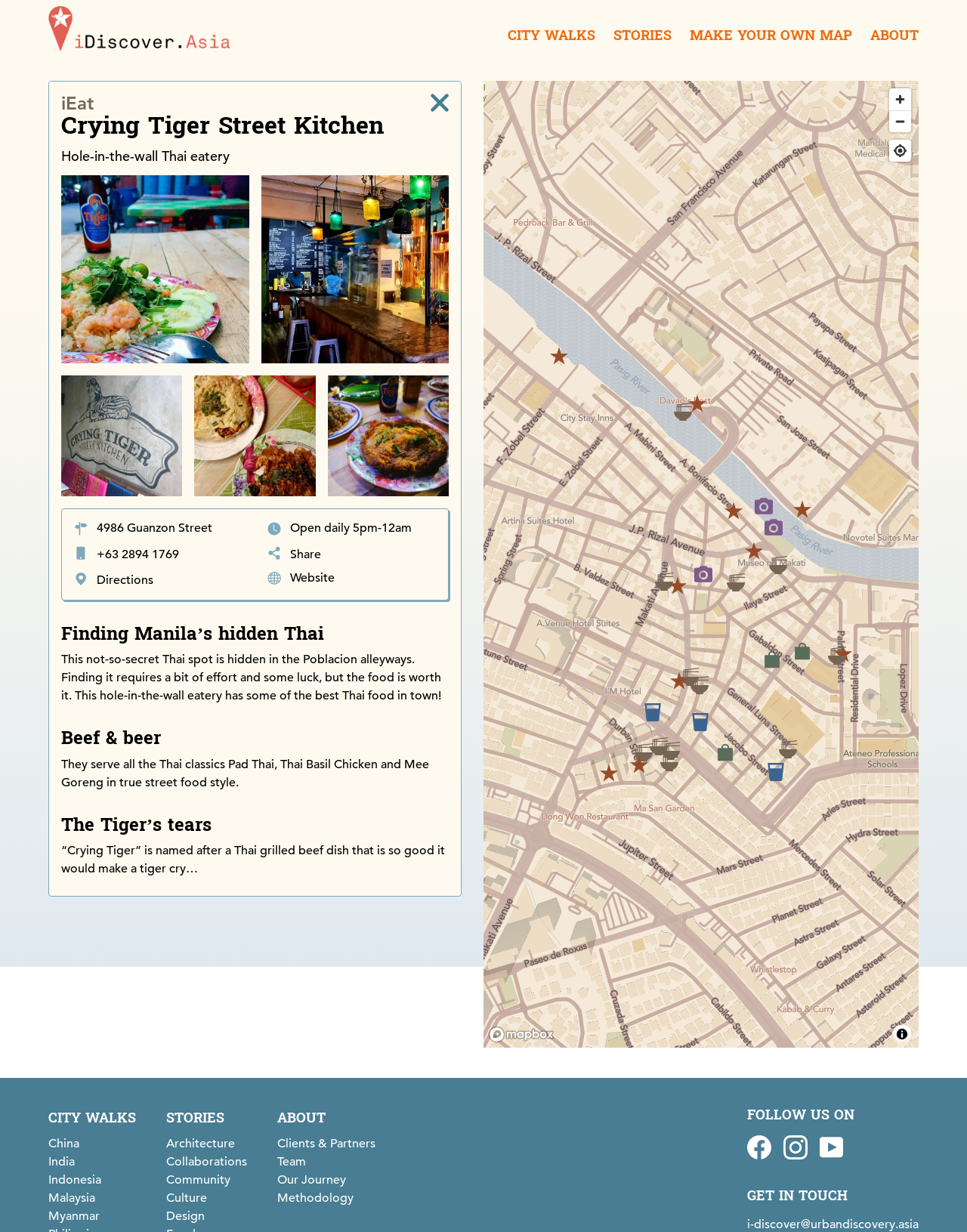Locate the bounding box coordinates of the area that needs to be clicked to fulfill the following instruction: "Zoom in the map". The coordinates should be in the format of four float numbers between 0 and 1, namely [left, top, right, bottom].

[0.92, 0.072, 0.942, 0.089]